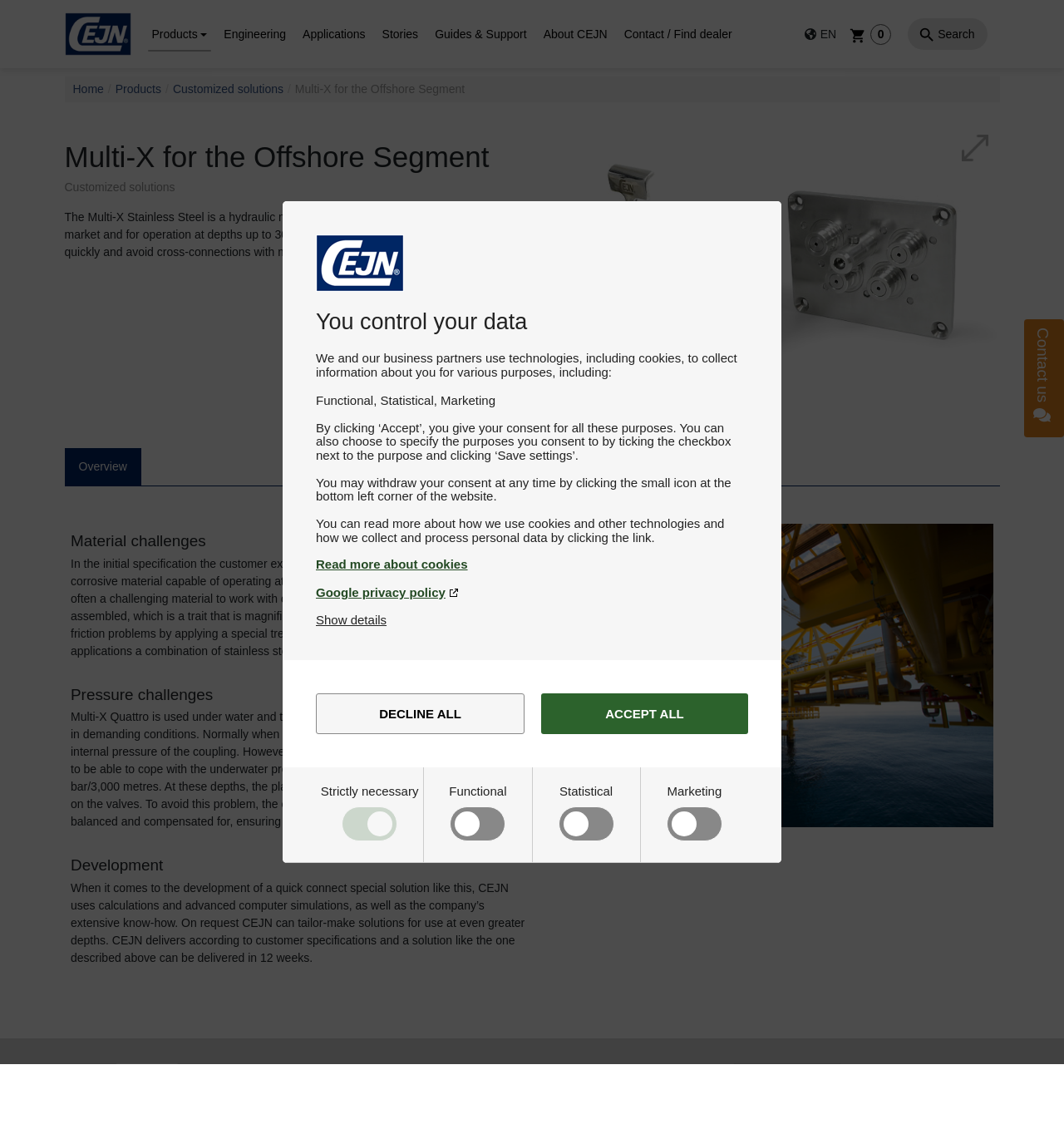Using floating point numbers between 0 and 1, provide the bounding box coordinates in the format (top-left x, top-left y, bottom-right x, bottom-right y). Locate the UI element described here: Multi-X for the Offshore Segment

[0.277, 0.073, 0.437, 0.085]